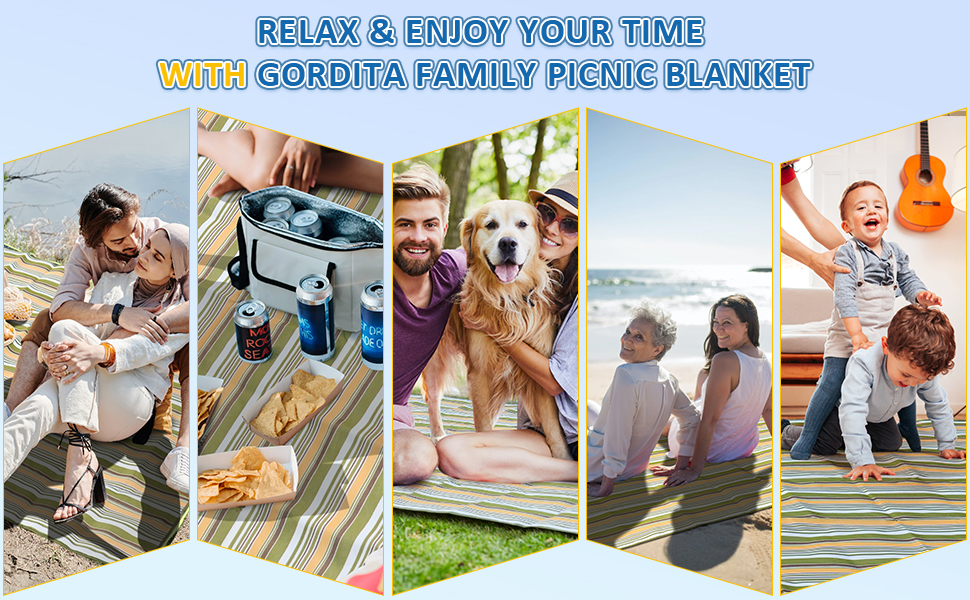Detail the scene depicted in the image with as much precision as possible.

The image features a vibrant collage showcasing the versatile Gordita Family Picnic Blanket in various outdoor and indoor settings. The text at the top emphasizes a joyful invitation to "Relax & Enjoy Your Time" with the blanket. 

On the left, a couple shares an intimate moment by the water's edge, wrapped up in the blanket, hinting at leisure and romance. Next, an overhead shot presents a picnic scene, complete with snacks and chilled drinks, epitomizing a casual day out. The third segment highlights a smiling person and their golden retriever, set amidst lush greenery, emphasizing the blanket's suitability for pet owners and nature lovers alike. 

In the seaside view, family members enjoy the sun and surf, suggesting a perfect beach day. Finally, two children play energetically indoors, surrounded by laughter and pursuits, accentuating the blanket's role as a comfortable play surface. Overall, the image conveys a sense of fun, comfort, and togetherness, capturing the essence of family outings and joyful moments shared.